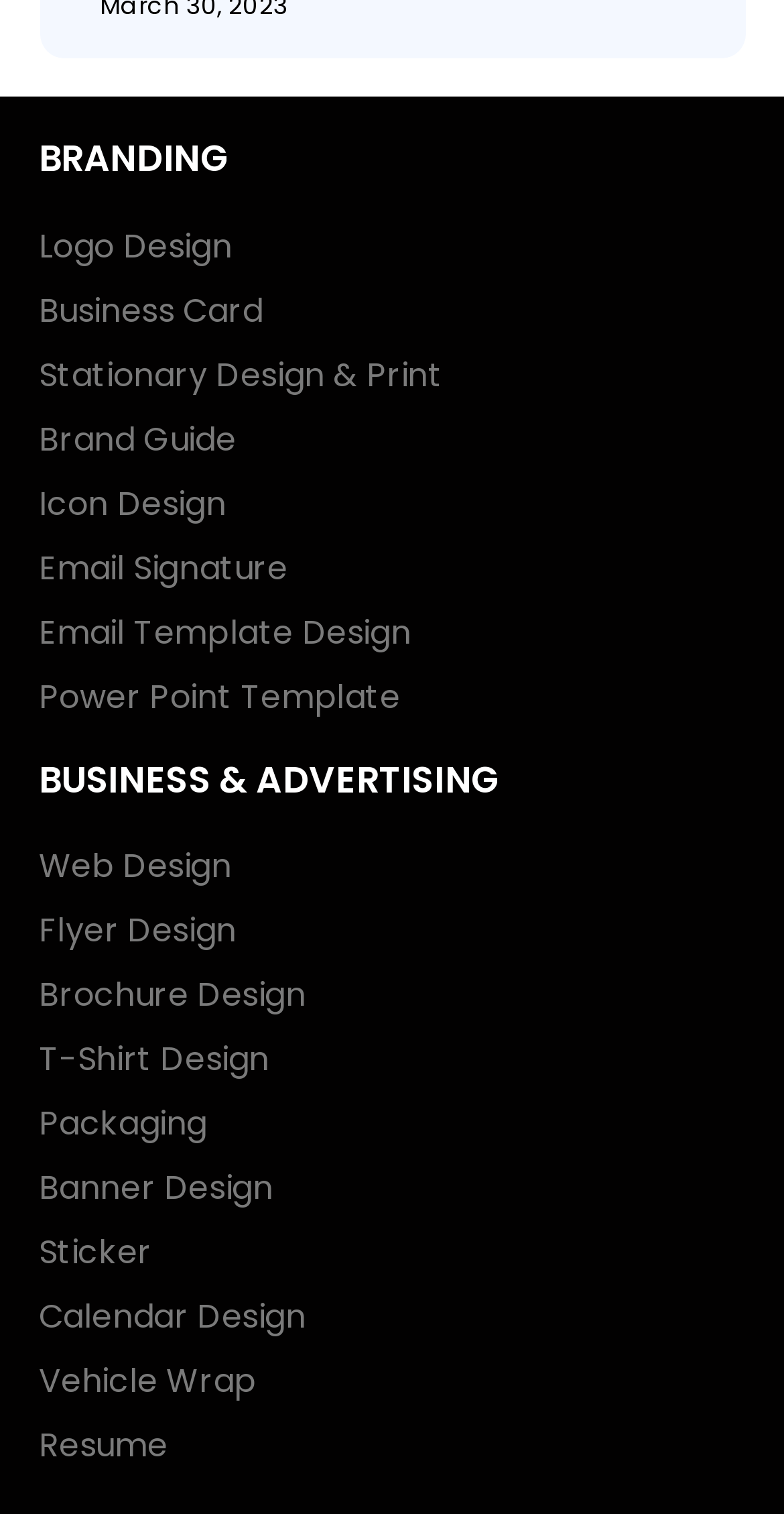What is the last service listed under branding?
Give a single word or phrase answer based on the content of the image.

Email Template Design